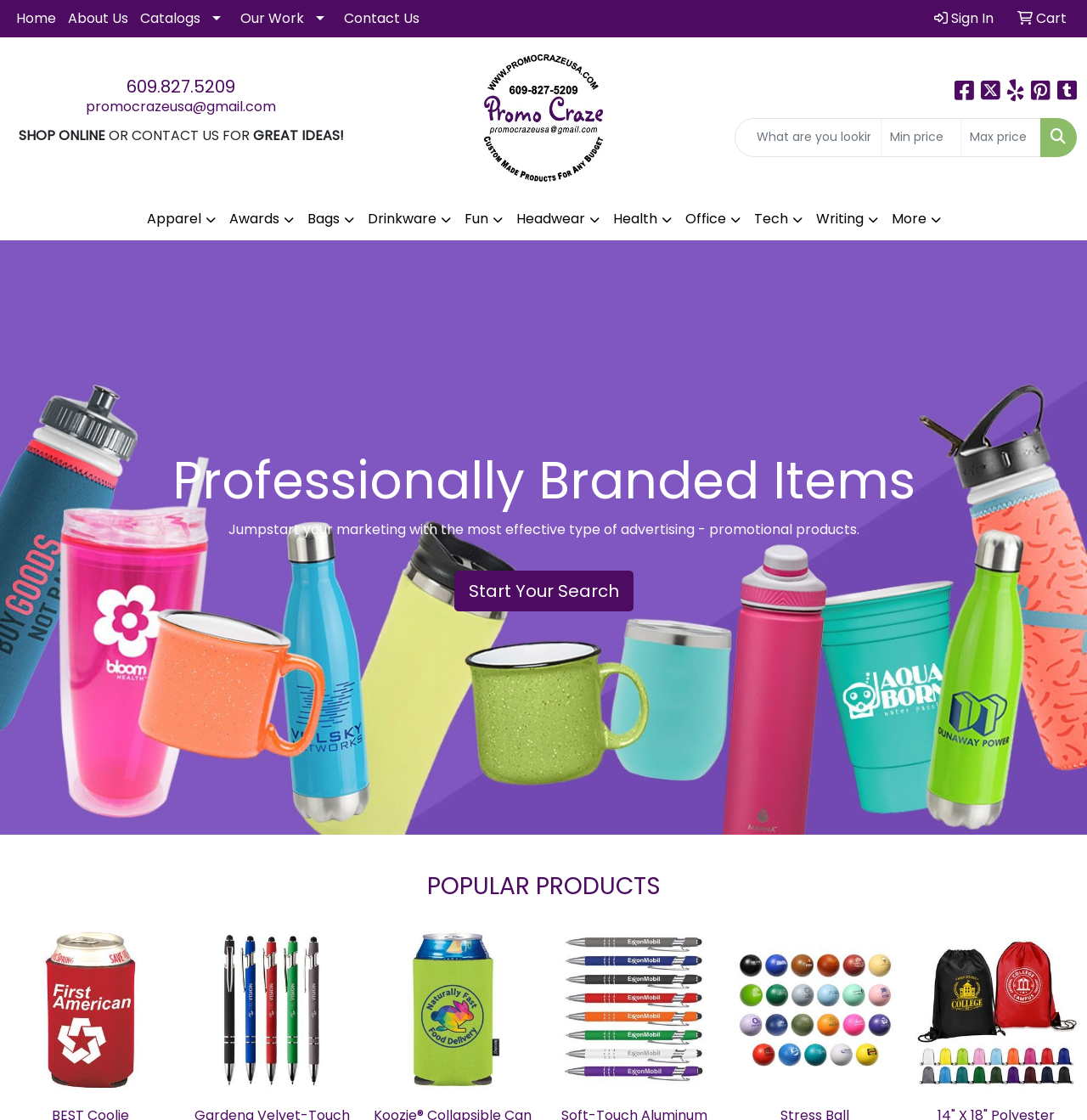Find the bounding box coordinates of the clickable region needed to perform the following instruction: "View 'POPULAR PRODUCTS'". The coordinates should be provided as four float numbers between 0 and 1, i.e., [left, top, right, bottom].

[0.009, 0.768, 0.991, 0.815]